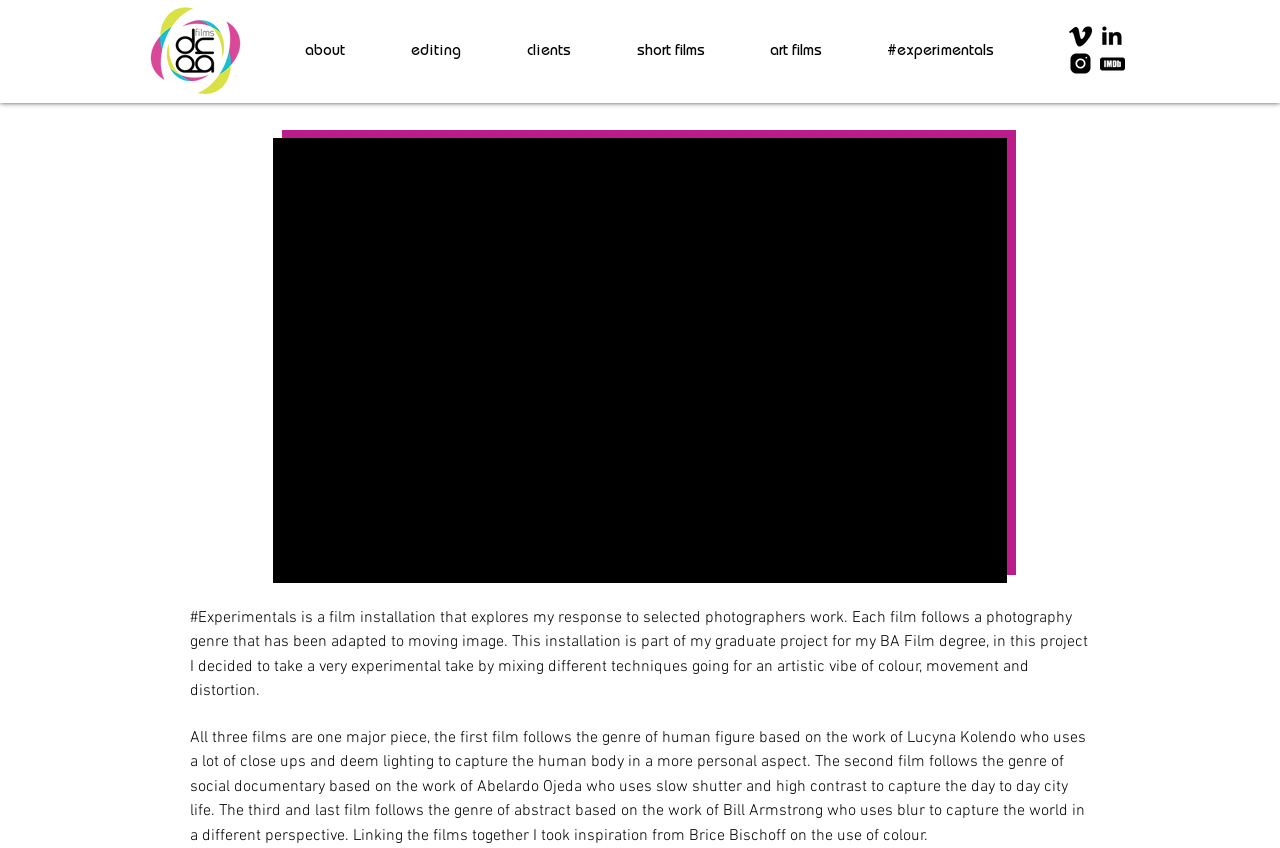Using the webpage screenshot, locate the HTML element that fits the following description and provide its bounding box: "about".

[0.212, 0.048, 0.295, 0.072]